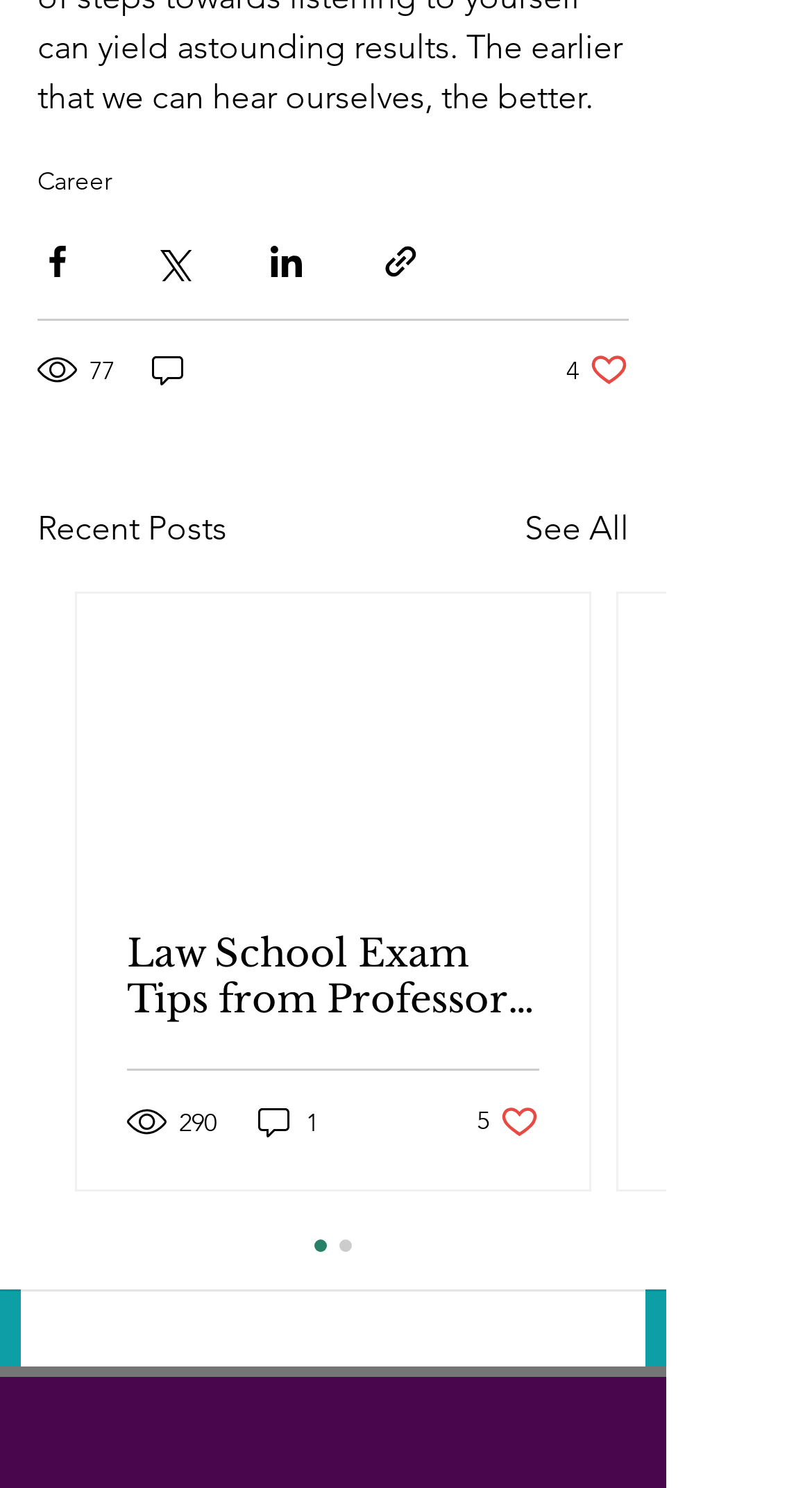Determine the bounding box coordinates for the element that should be clicked to follow this instruction: "View Recent Posts". The coordinates should be given as four float numbers between 0 and 1, in the format [left, top, right, bottom].

[0.046, 0.339, 0.279, 0.372]